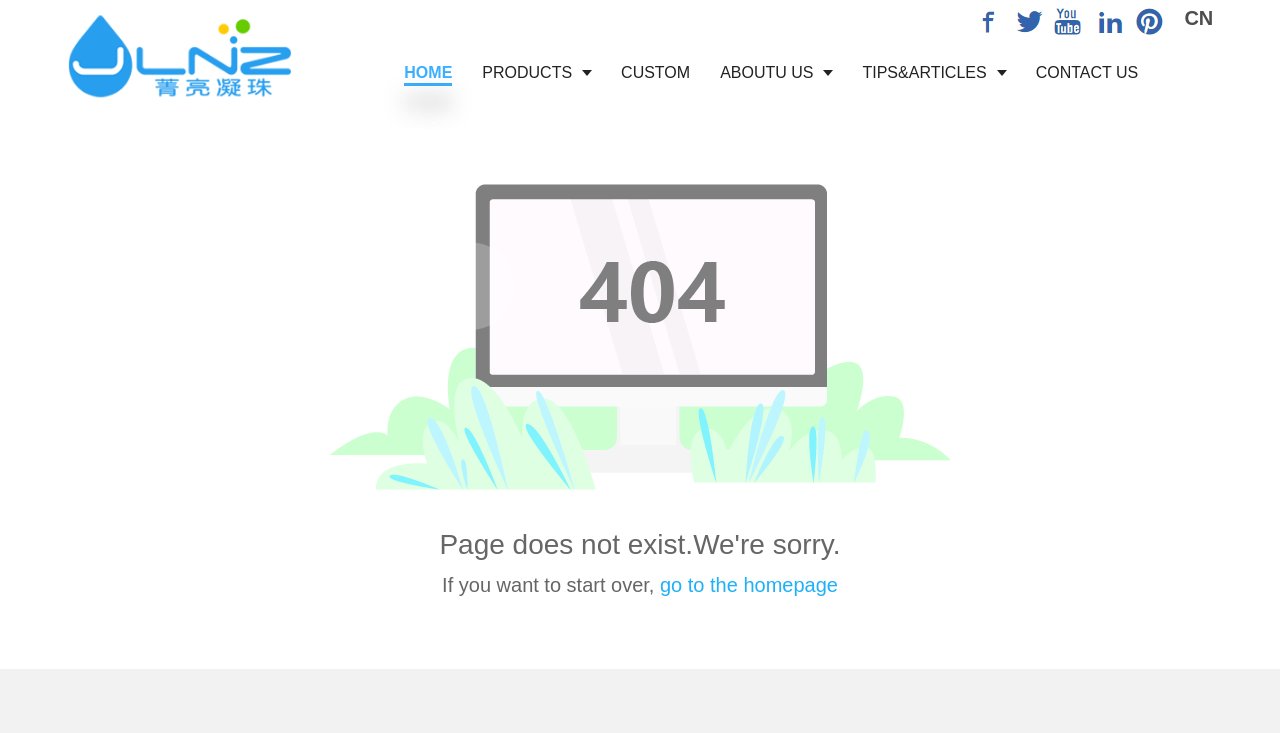Please indicate the bounding box coordinates of the element's region to be clicked to achieve the instruction: "read tips and articles". Provide the coordinates as four float numbers between 0 and 1, i.e., [left, top, right, bottom].

[0.662, 0.049, 0.797, 0.15]